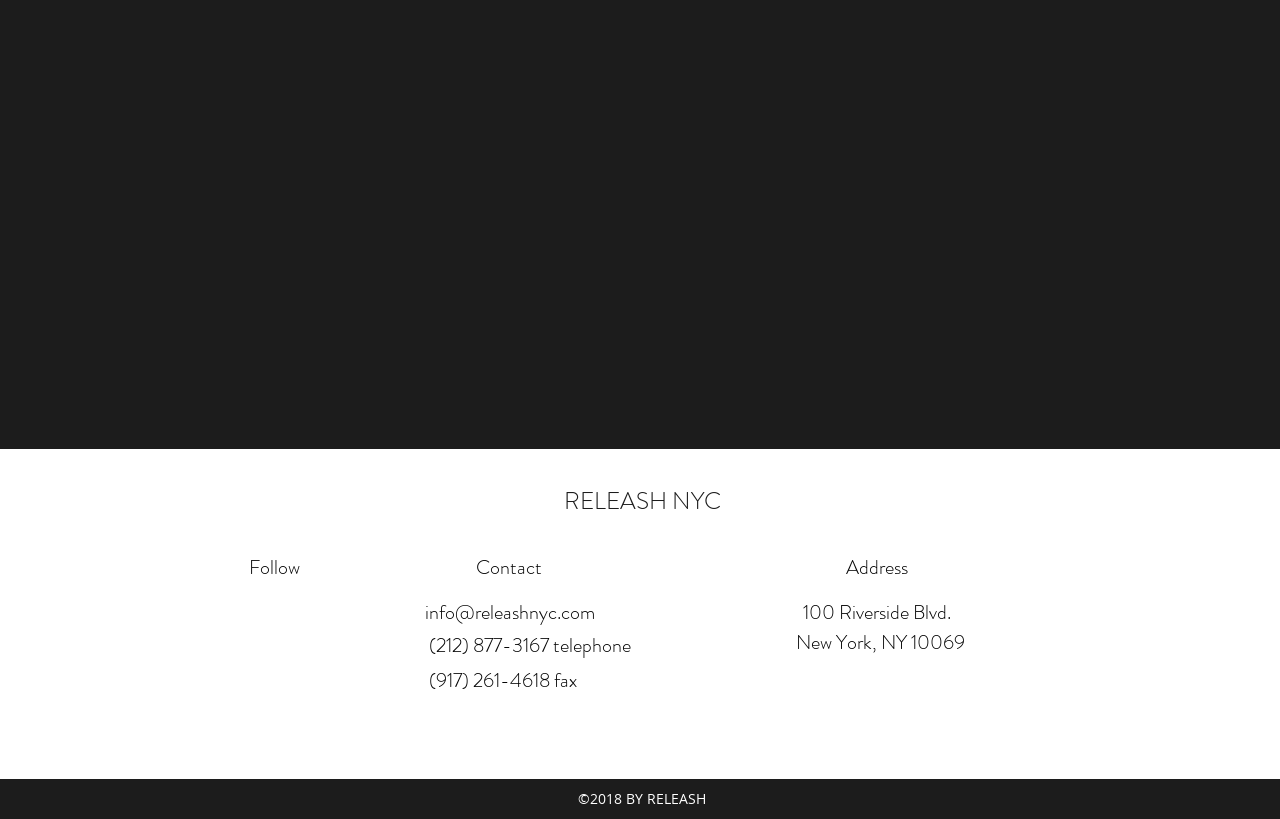Using the description: "aria-label="yelp"", determine the UI element's bounding box coordinates. Ensure the coordinates are in the format of four float numbers between 0 and 1, i.e., [left, top, right, bottom].

[0.504, 0.414, 0.524, 0.446]